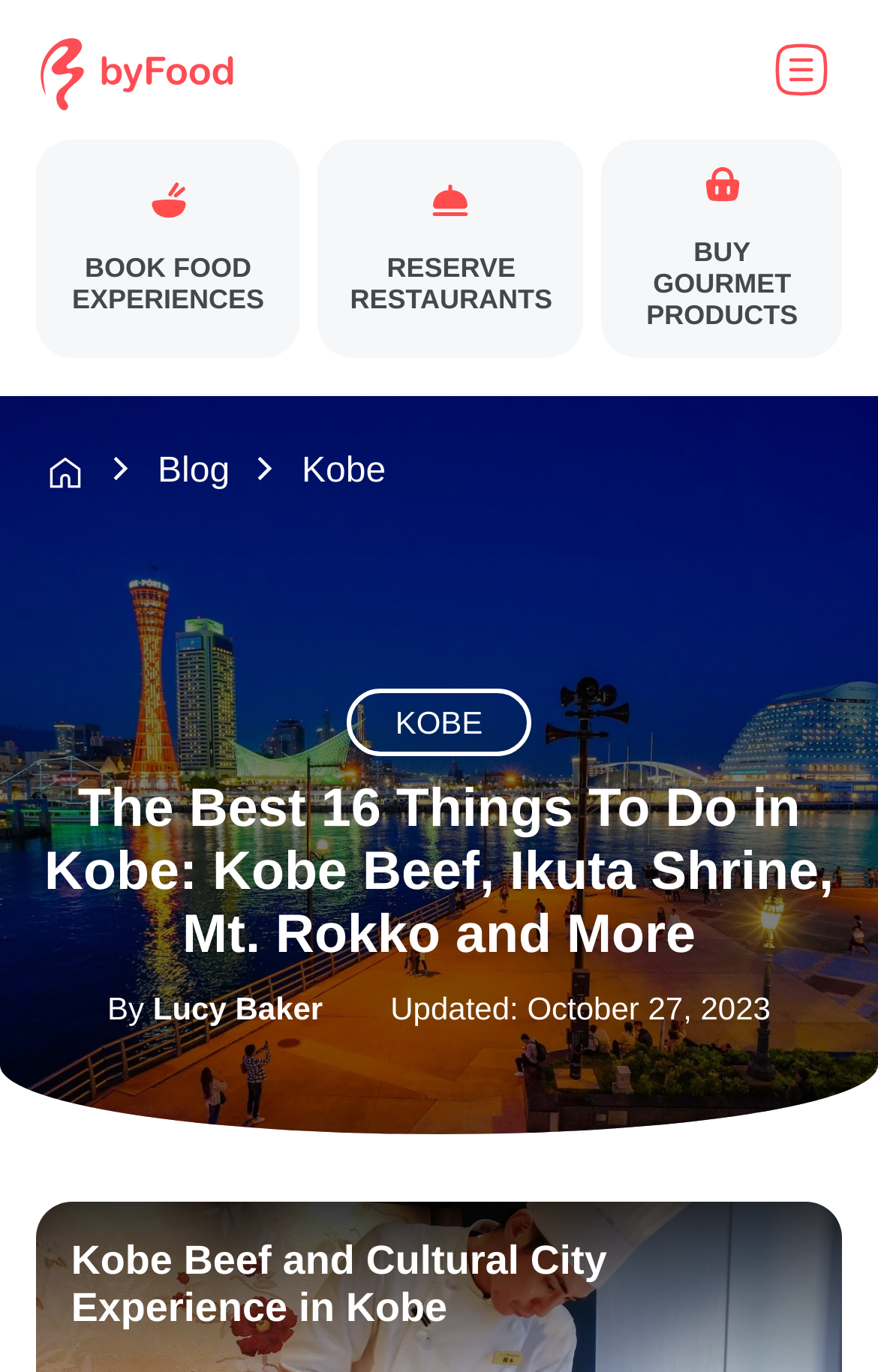Respond to the following query with just one word or a short phrase: 
What is the name of the author of the article?

Lucy Baker